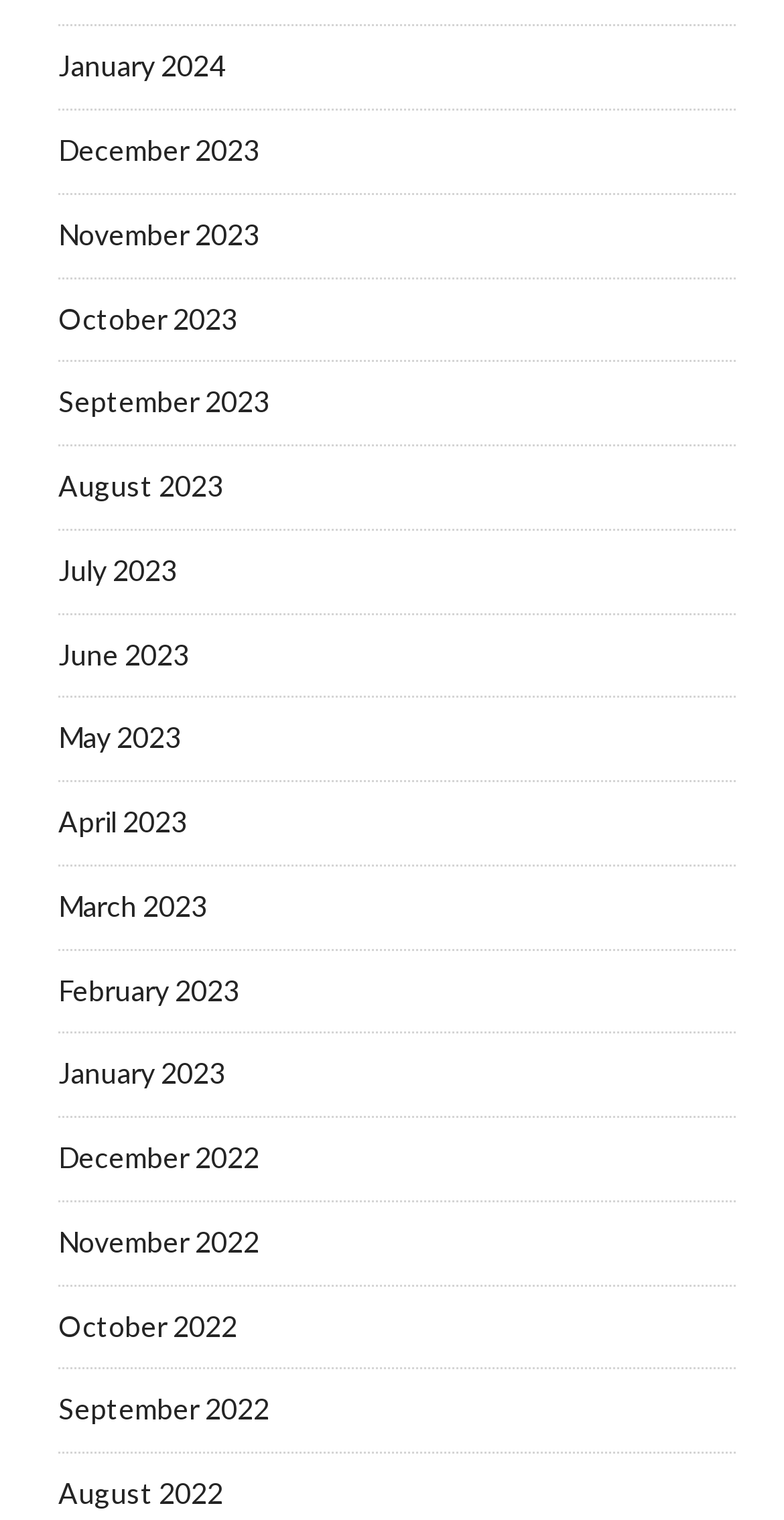What is the position of the 'June 2023' link?
From the image, respond with a single word or phrase.

Sixth from the top